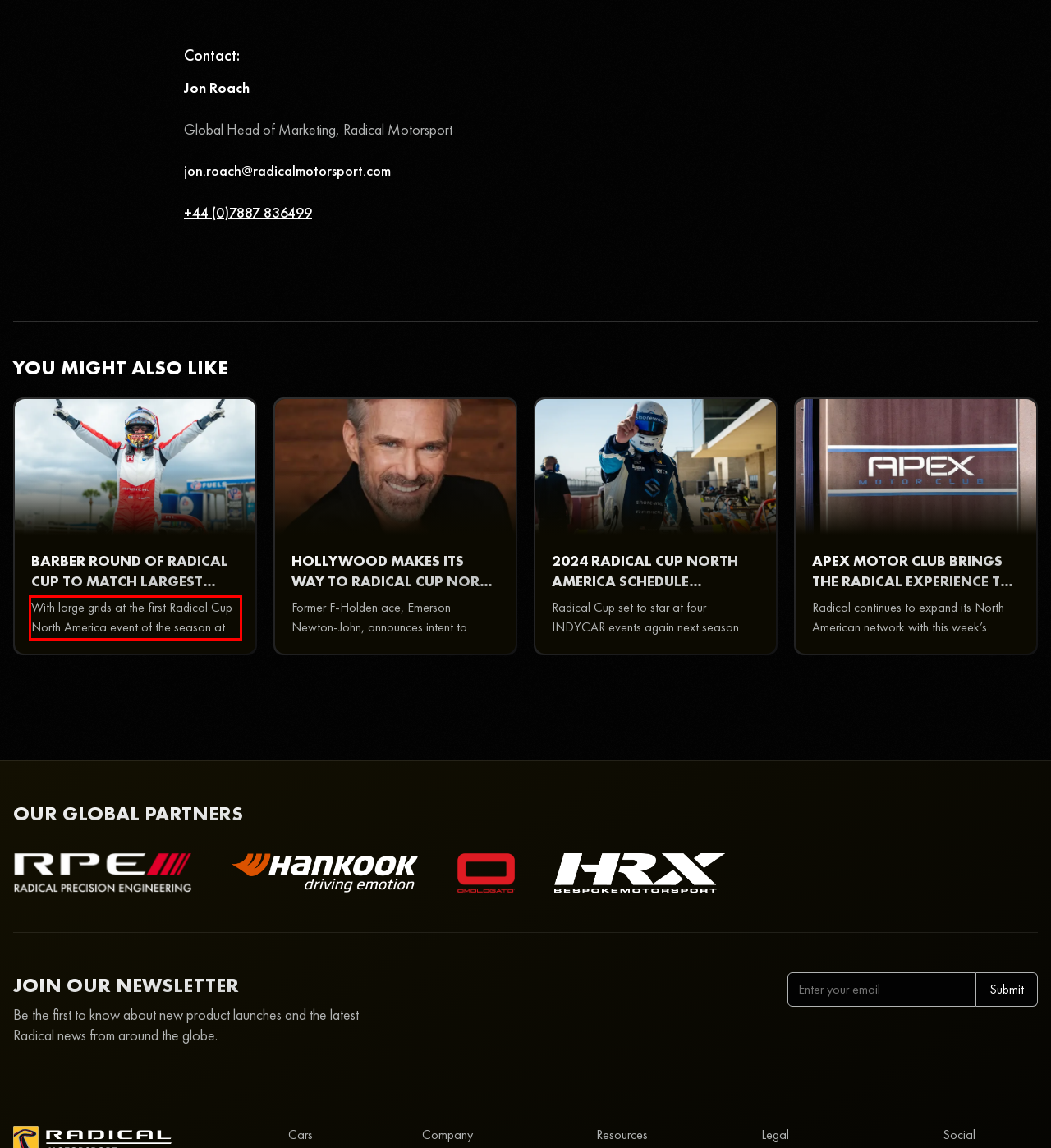Given a screenshot of a webpage containing a red bounding box, perform OCR on the text within this red bounding box and provide the text content.

With large grids at the first Radical Cup North America event of the season at the Sebring International Raceway, the trend is continuing this coming weekend at Barber Motorsports Park with 37 drivers currently registered and confirmed to race alongside the NTT INDYCAR Series. And if all of those drivers take the green, it will match the largest contingent of Radical Cup competitors since Road America in June of 2019, providing positive reinforcement for the growing multi-class program.